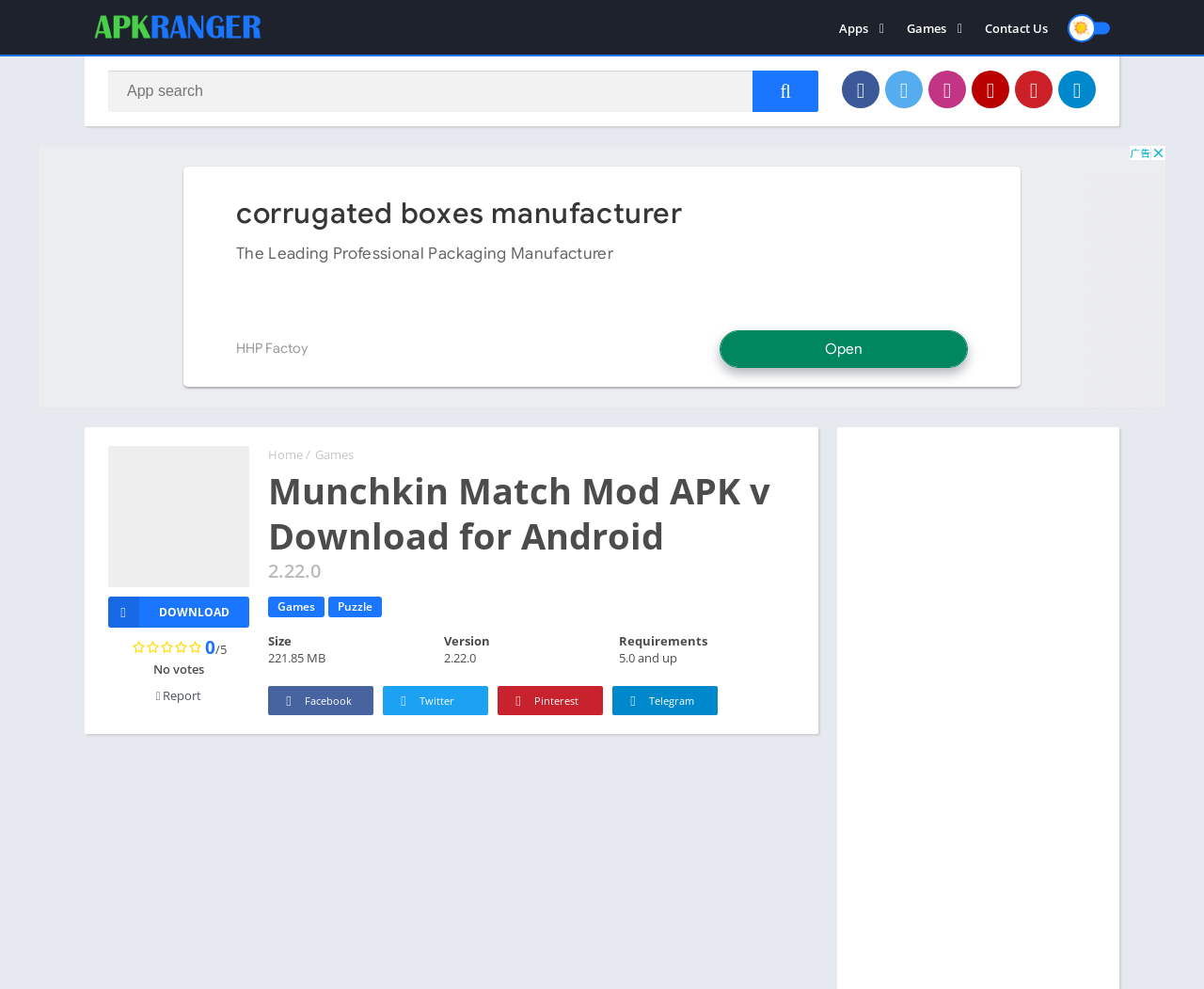What is the name of the APK game?
Provide a detailed and well-explained answer to the question.

The name of the APK game can be found in the heading element with the text 'Munchkin Match Mod APK v2.22.0 Download for Android'.